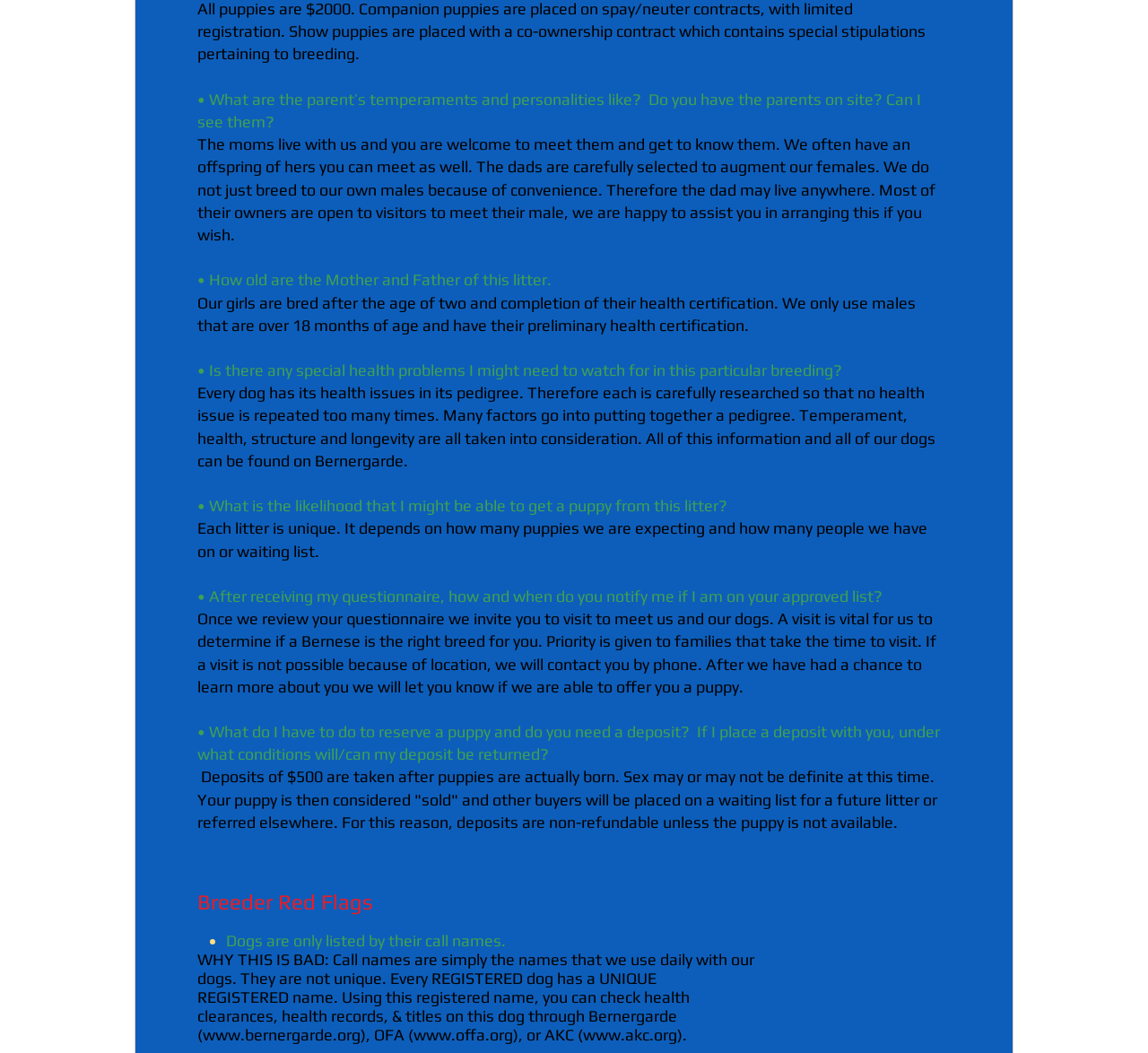What is the age of the mothers when bred?
Give a thorough and detailed response to the question.

According to the webpage, the mothers are bred after the age of two and completion of their health certification, as stated in the response to the question 'How old are the Mother and Father of this litter'.